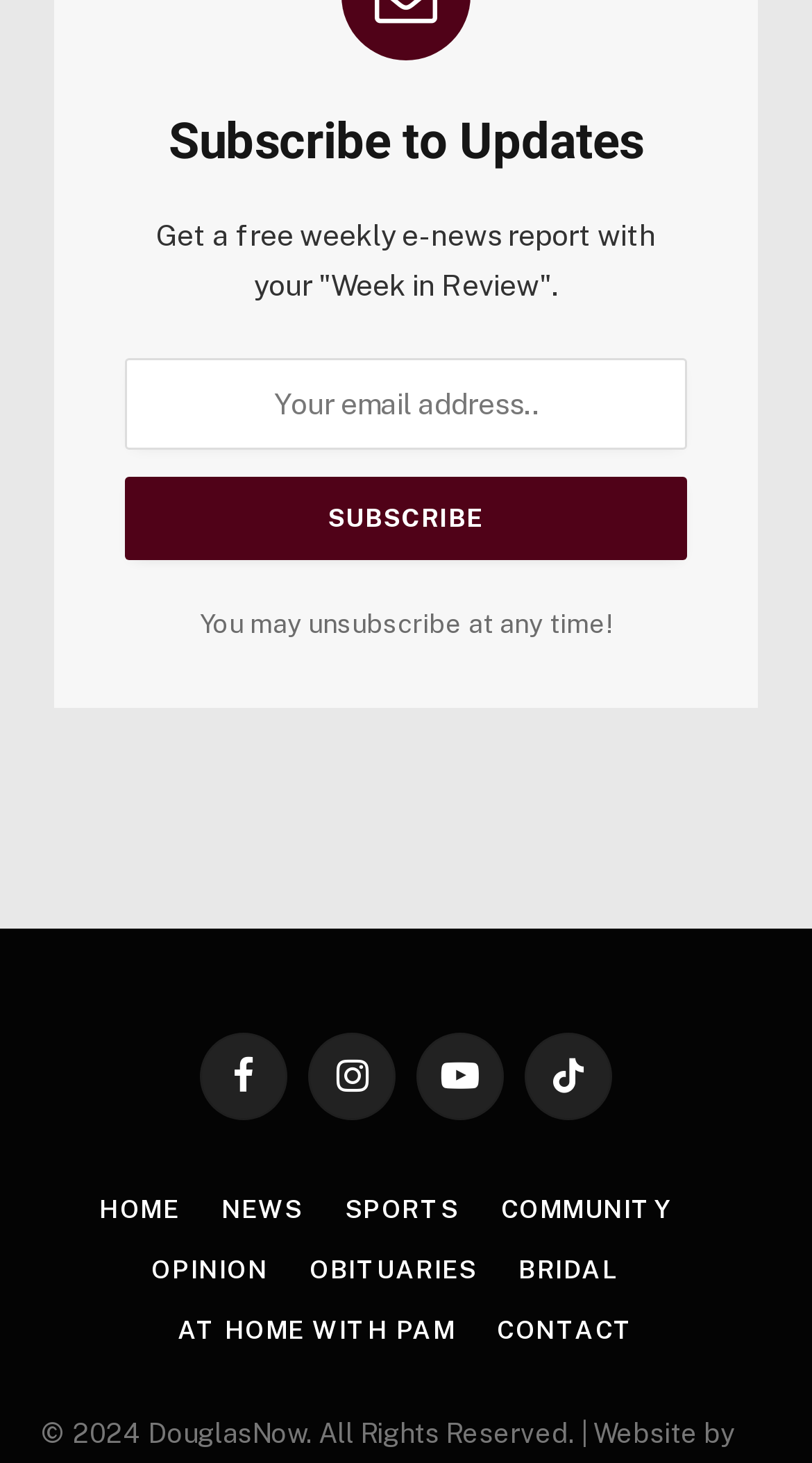Please reply to the following question with a single word or a short phrase:
What social media platforms are linked?

Facebook, Instagram, YouTube, TikTok